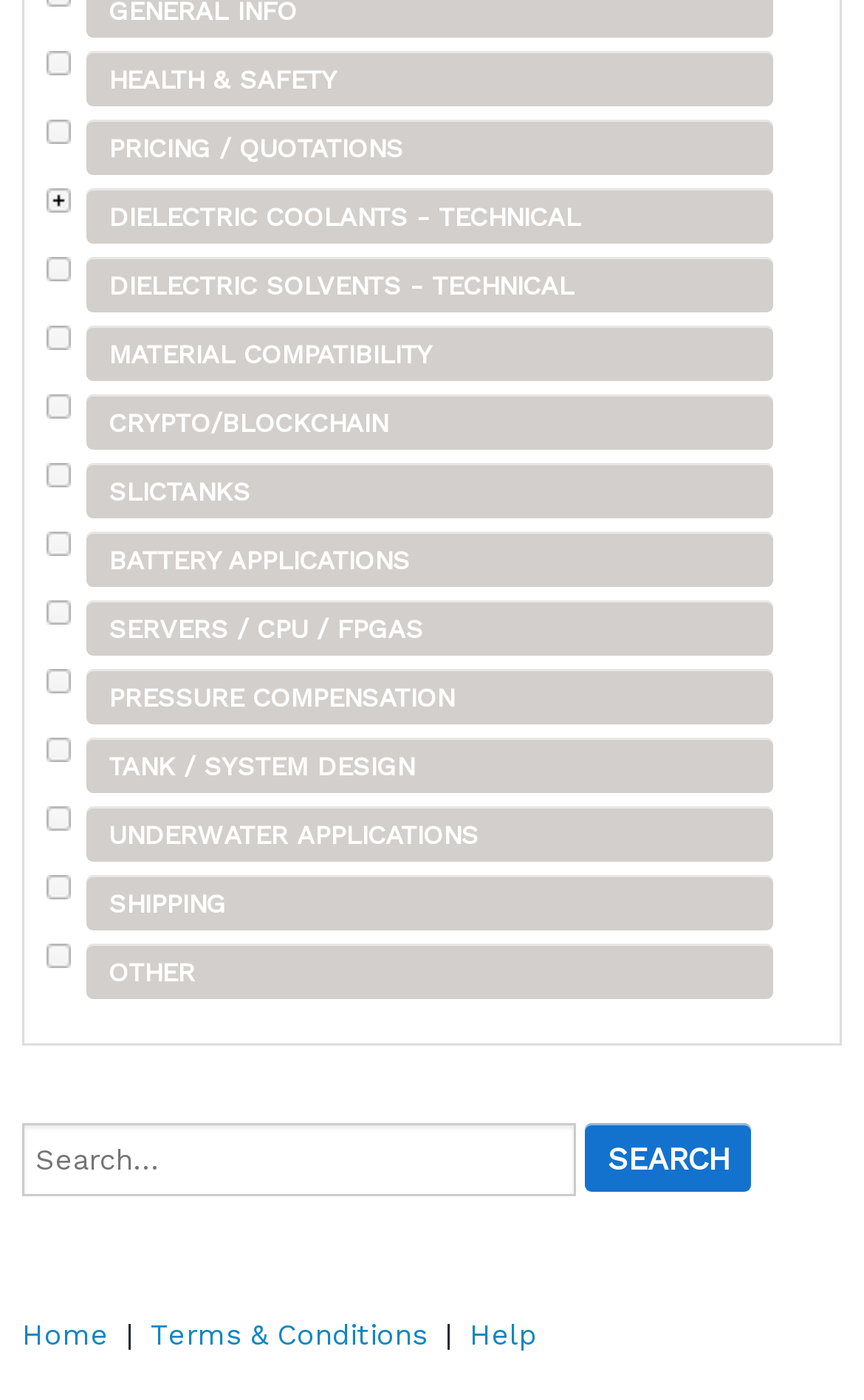Specify the bounding box coordinates of the area that needs to be clicked to achieve the following instruction: "Learn about identifying mold types".

None